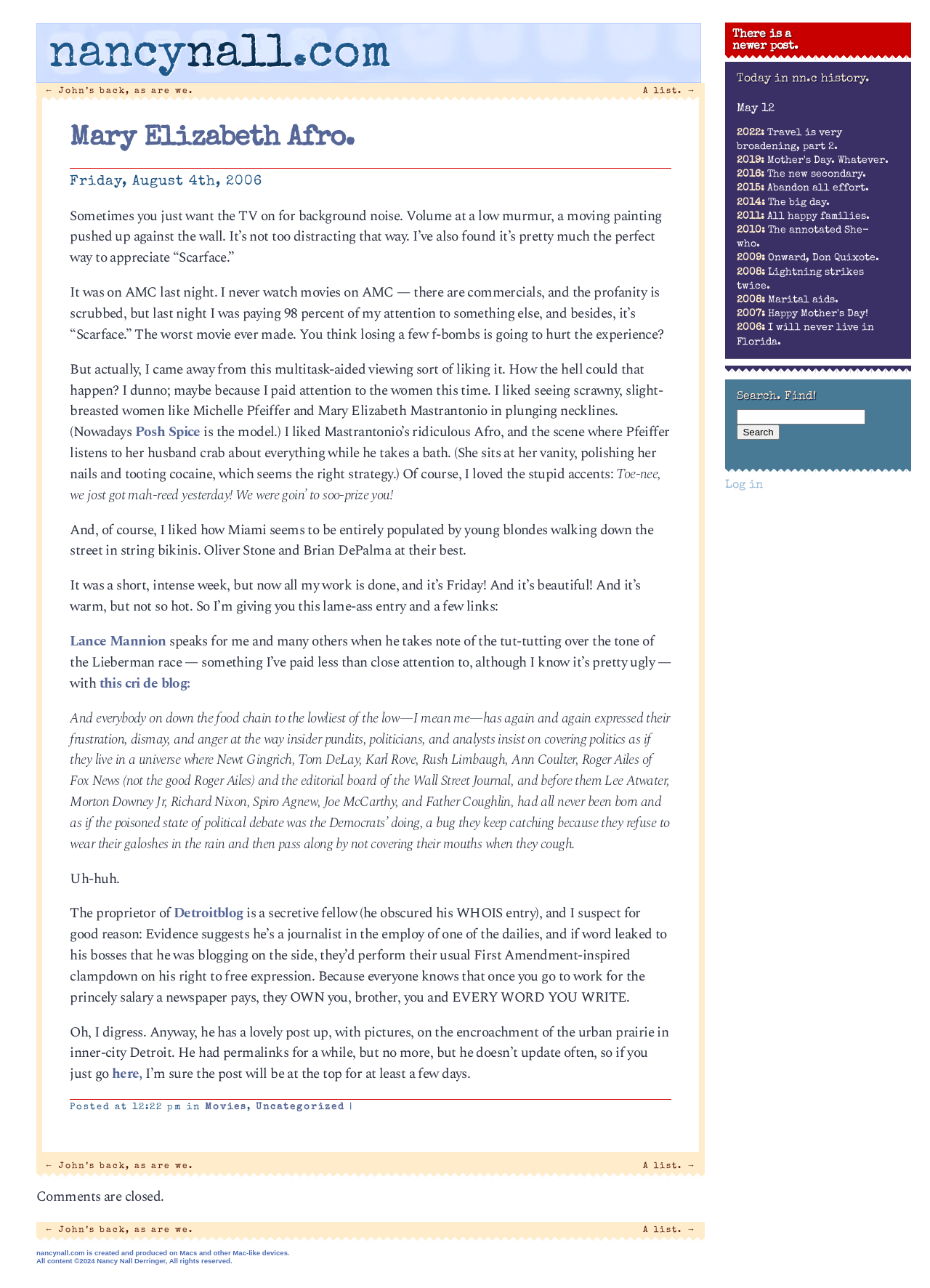Identify the bounding box coordinates of the element that should be clicked to fulfill this task: "Click the link to go back to previous posts". The coordinates should be provided as four float numbers between 0 and 1, i.e., [left, top, right, bottom].

[0.048, 0.067, 0.208, 0.074]